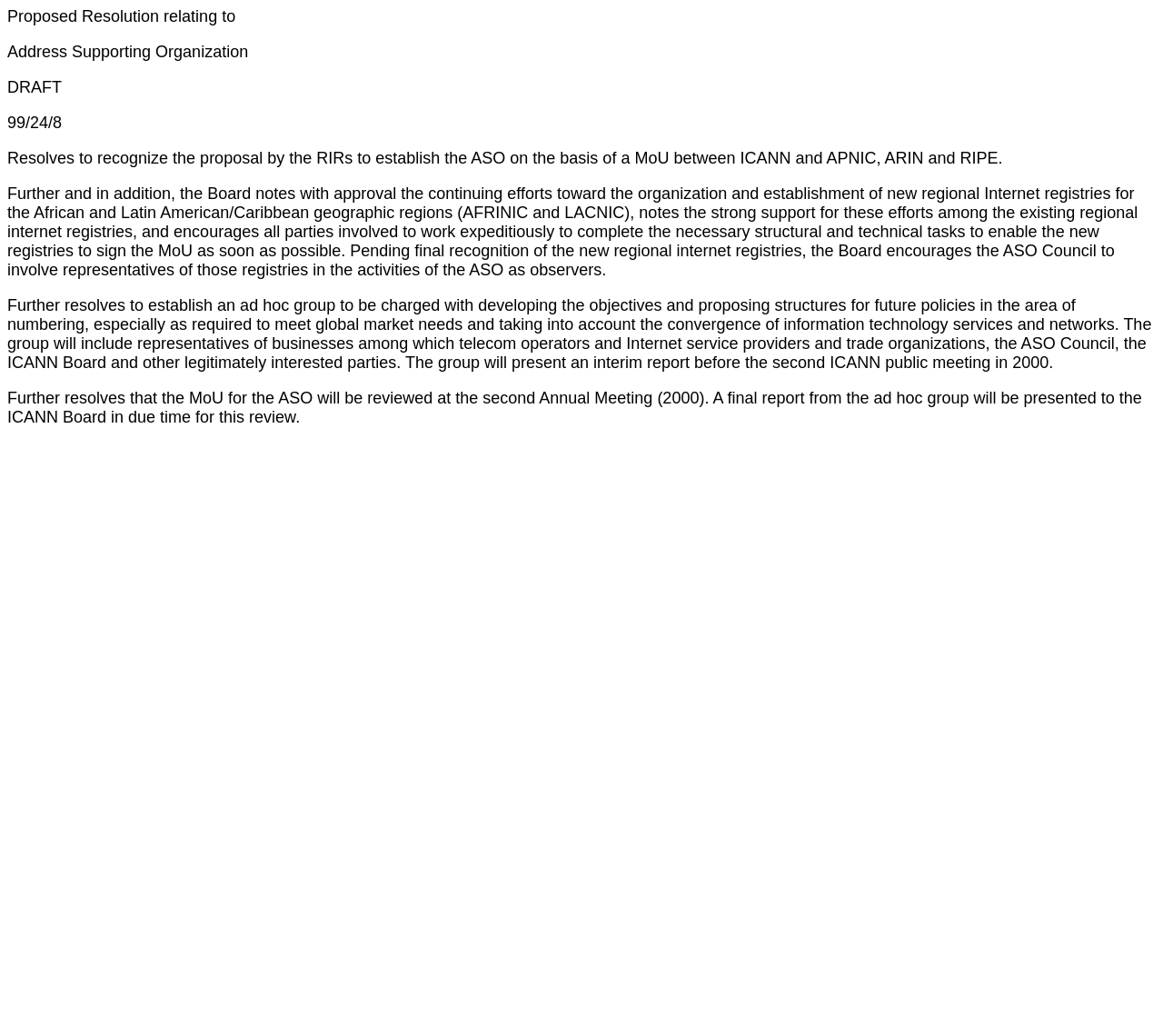Please give a concise answer to this question using a single word or phrase: 
What regions are mentioned in the context of new internet registries?

African and Latin American/Caribbean